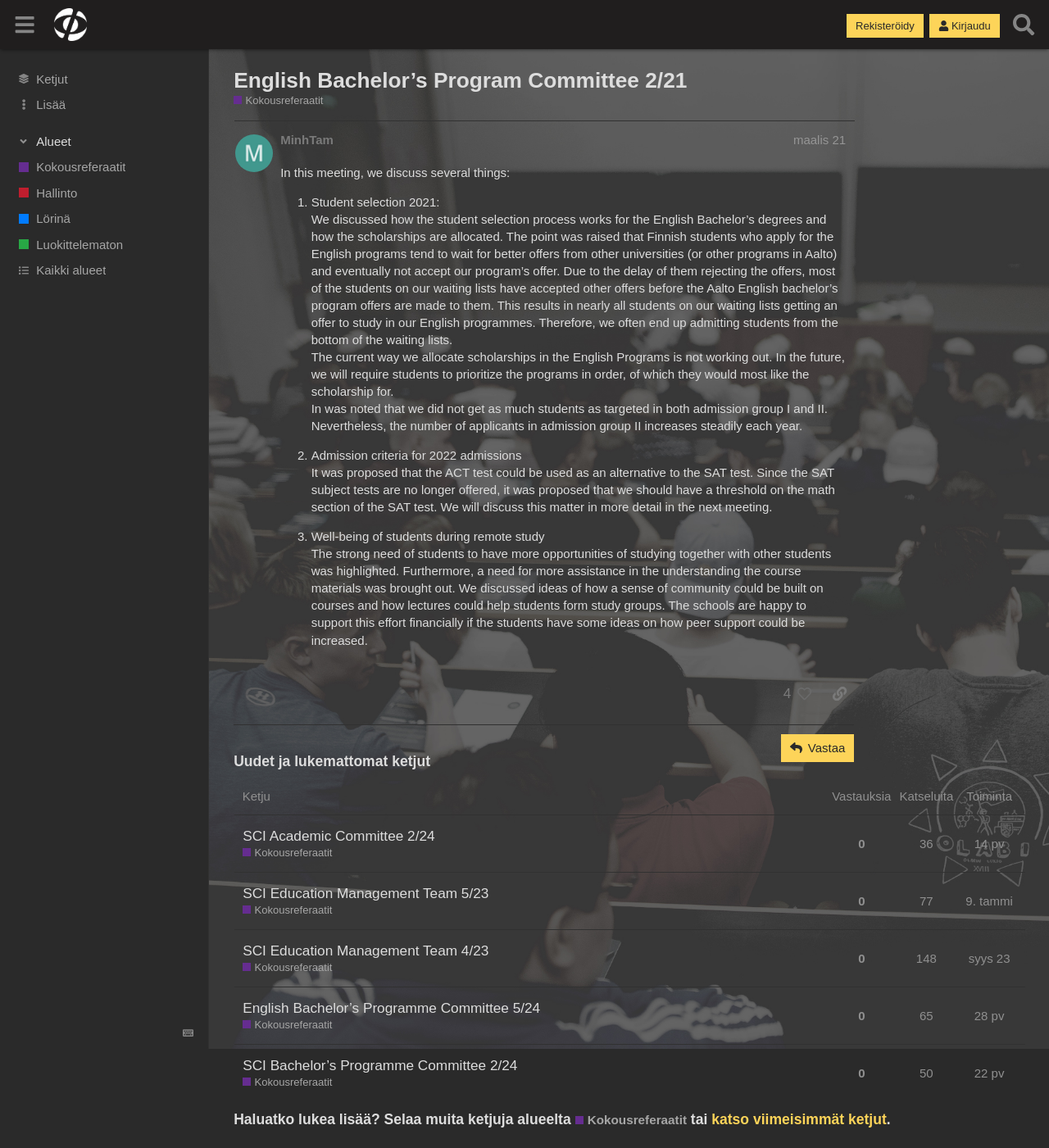Find the bounding box coordinates for the area you need to click to carry out the instruction: "Search for something". The coordinates should be four float numbers between 0 and 1, indicated as [left, top, right, bottom].

[0.959, 0.006, 0.992, 0.037]